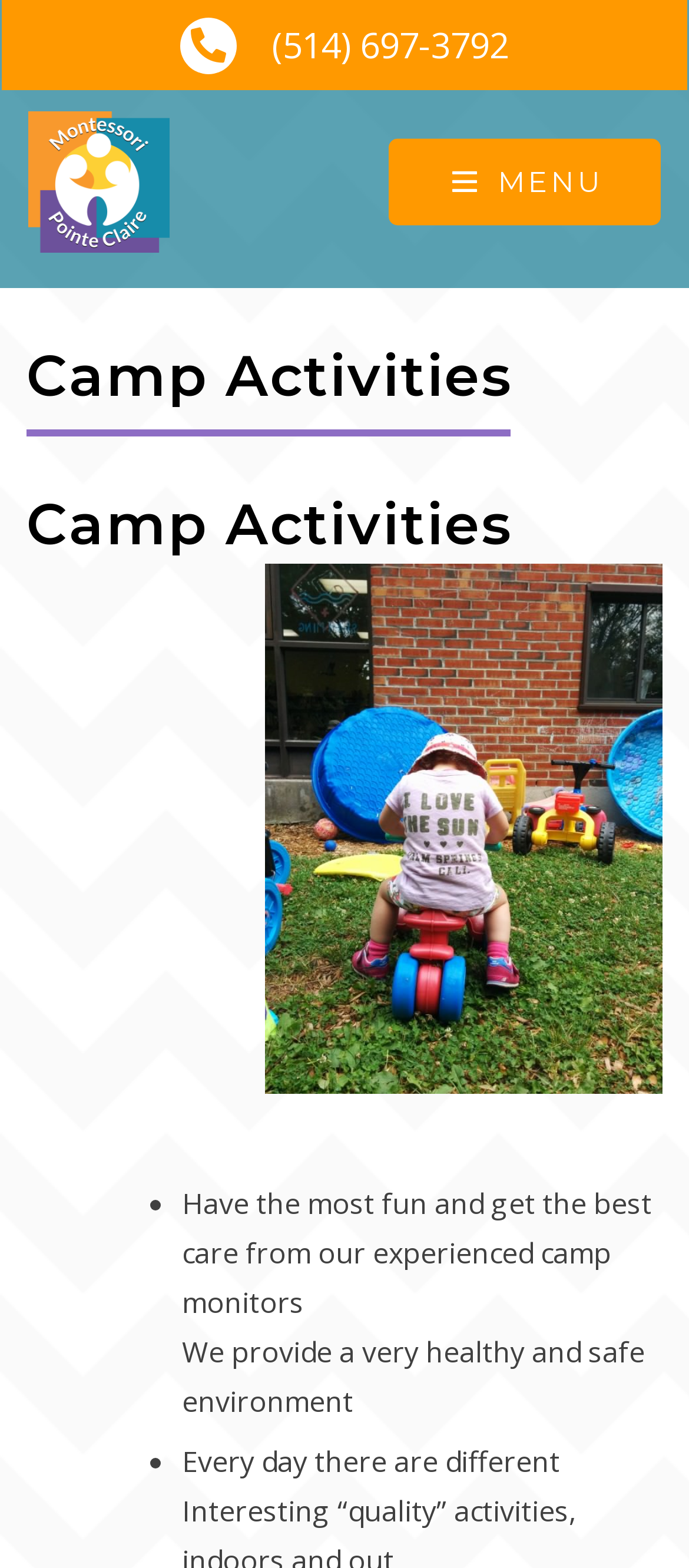Identify the bounding box coordinates necessary to click and complete the given instruction: "View CAMP activities".

[0.041, 0.304, 0.959, 0.352]